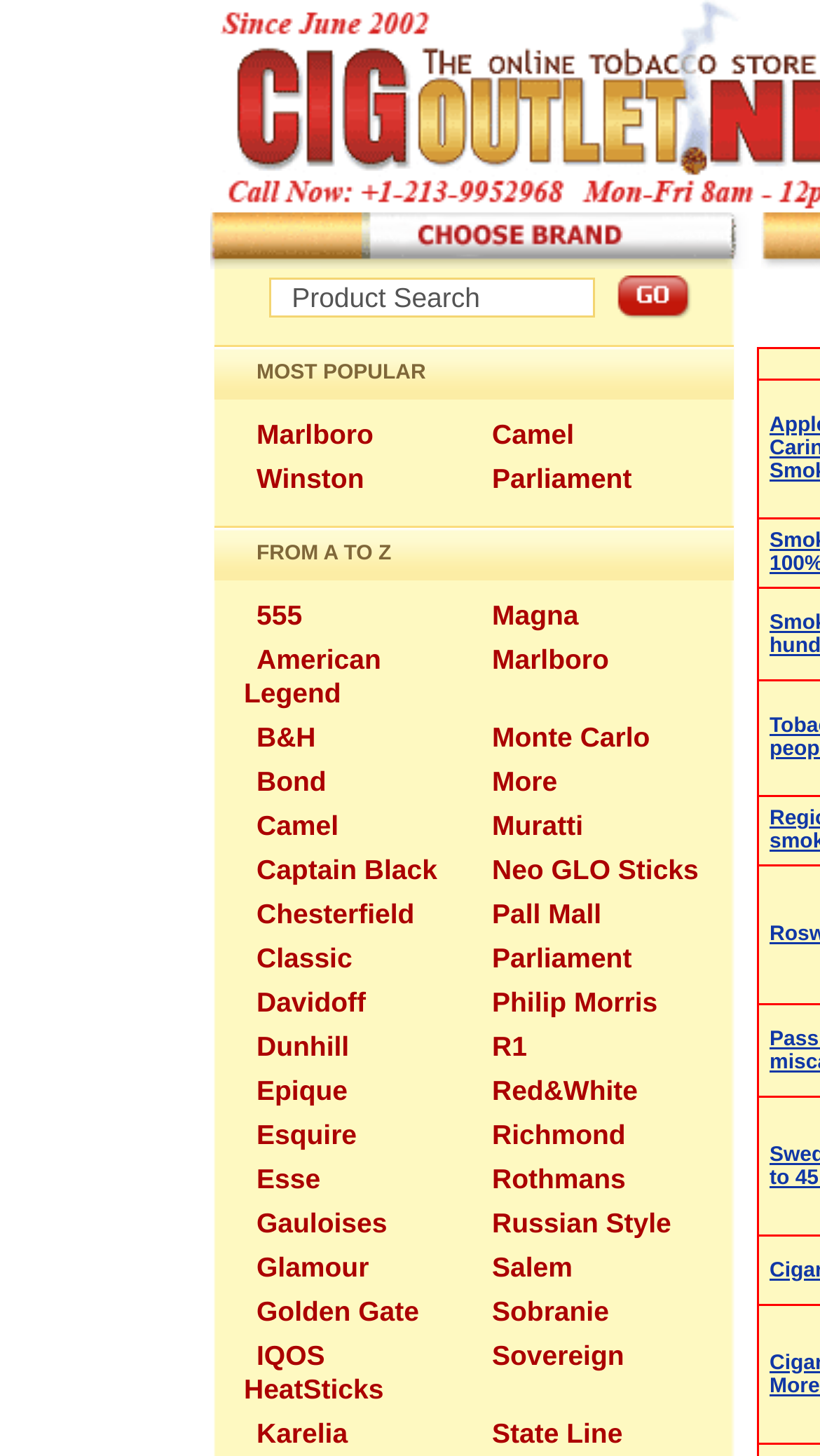Can you provide the bounding box coordinates for the element that should be clicked to implement the instruction: "Check out the Parliament brand"?

[0.585, 0.313, 0.786, 0.344]